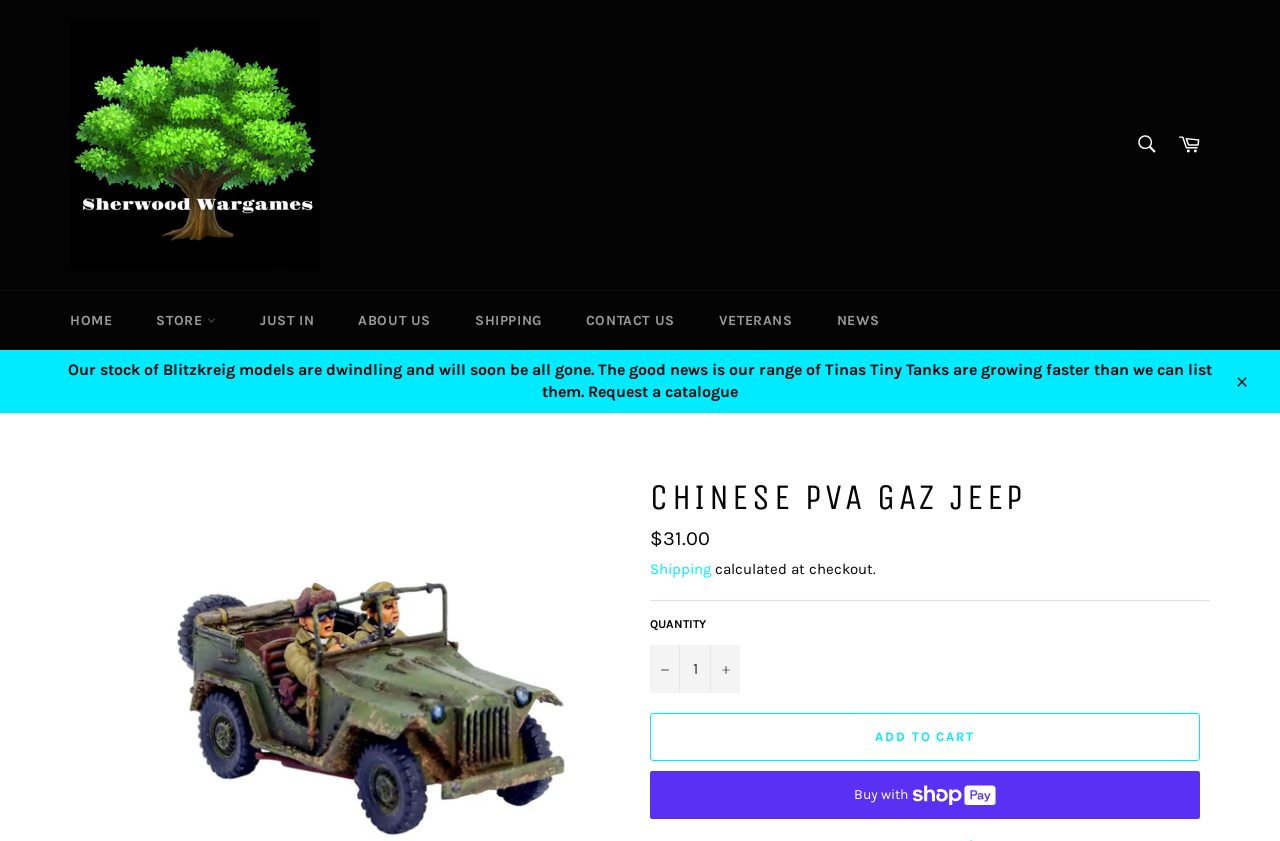Provide a single word or phrase to answer the given question: 
What is the purpose of the button with a '-' sign?

Reduce item quantity by one